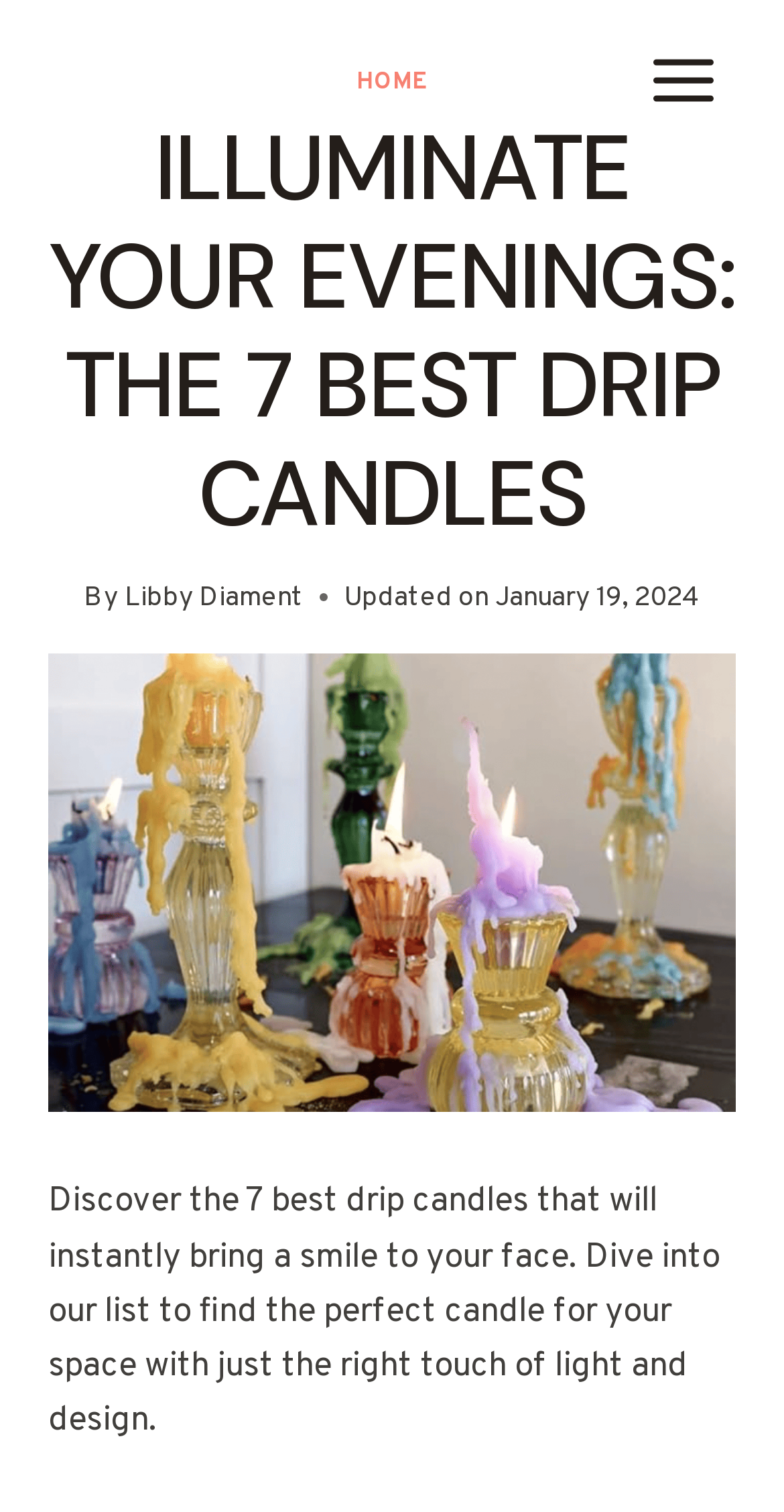How many authors are mentioned on this webpage?
Please use the image to provide an in-depth answer to the question.

I found the author's name 'Libby Diament' mentioned in the header section of the webpage, which indicates that there is only one author mentioned.